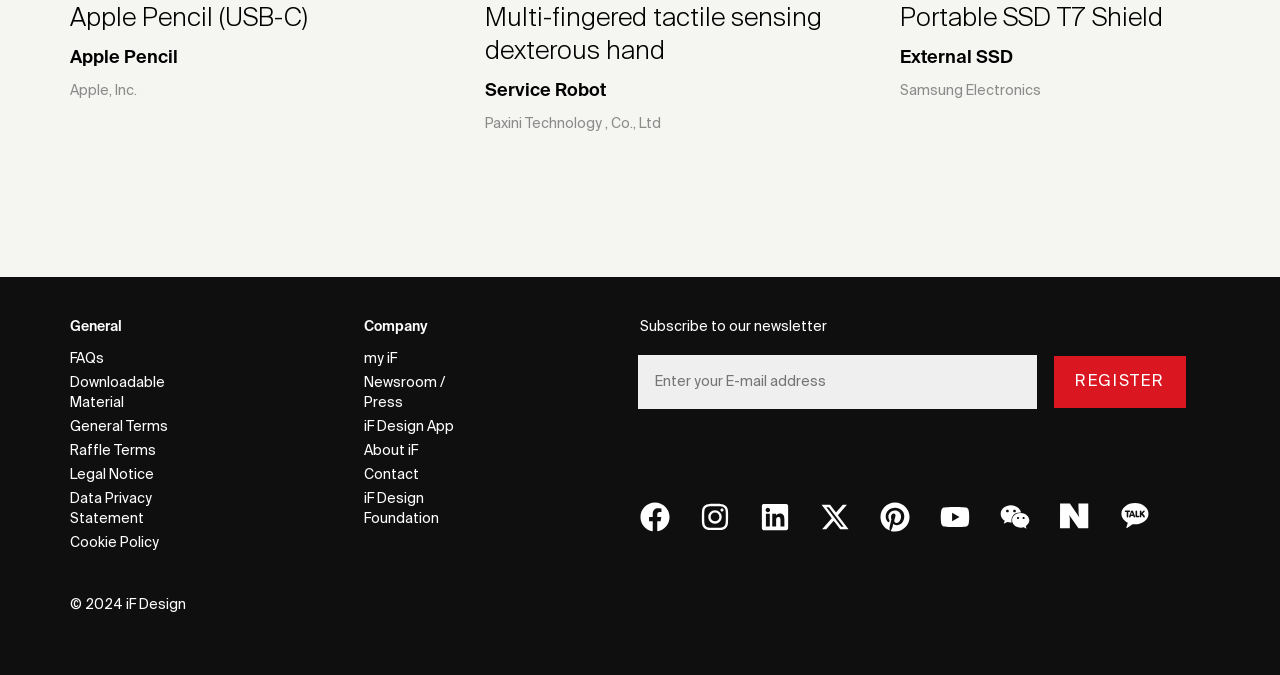Please identify the bounding box coordinates of the element that needs to be clicked to execute the following command: "Click on REGISTER". Provide the bounding box using four float numbers between 0 and 1, formatted as [left, top, right, bottom].

[0.824, 0.529, 0.925, 0.603]